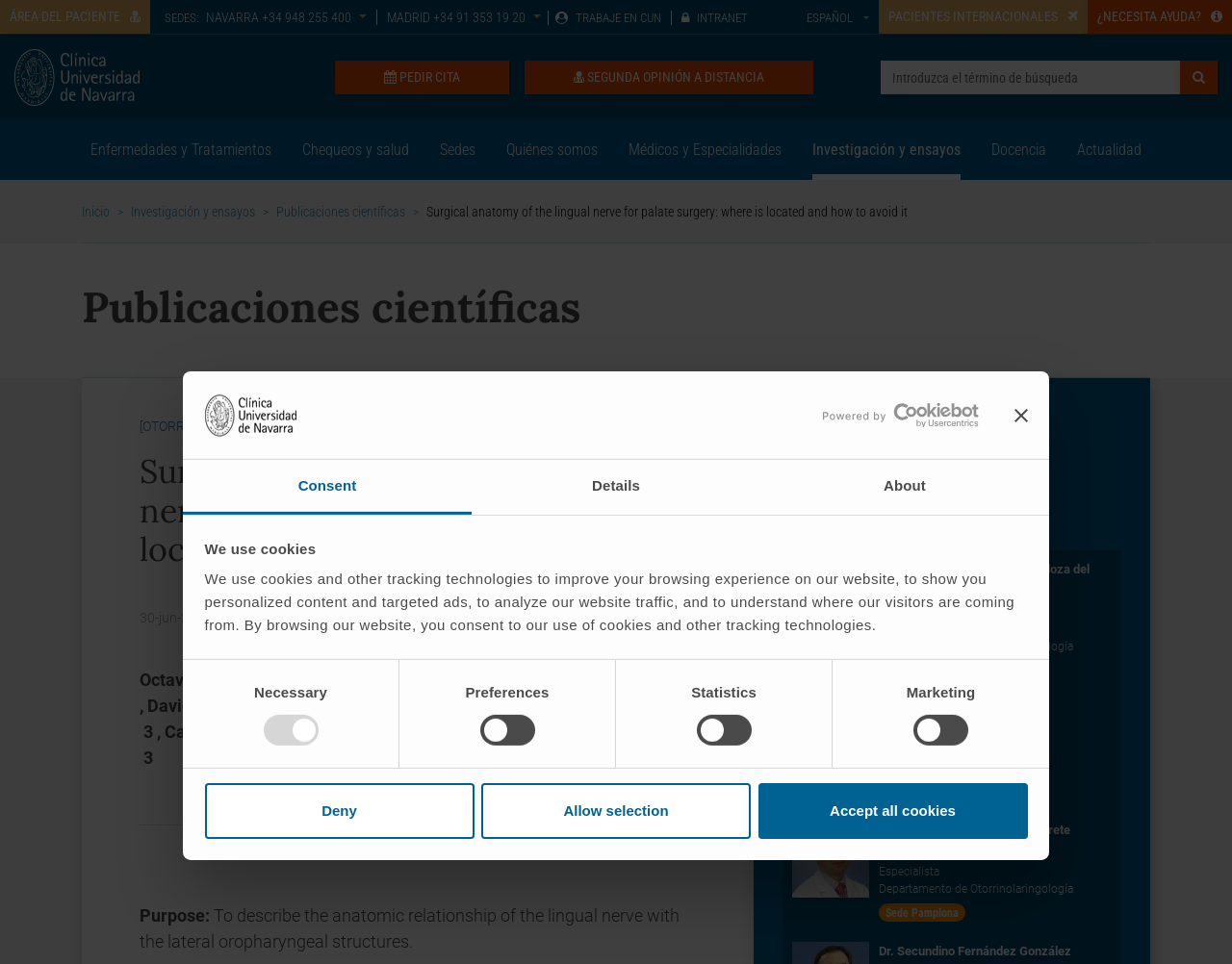Provide a brief response to the question below using a single word or phrase: 
What is the purpose of the publication?

To describe the anatomic relationship of the lingual nerve with the lateral oropharyngeal structures.